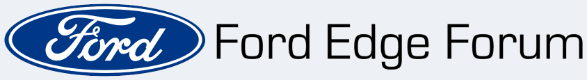Please provide a brief answer to the following inquiry using a single word or phrase:
What is the purpose of the Ford Edge Forum?

online community for Ford Edge enthusiasts